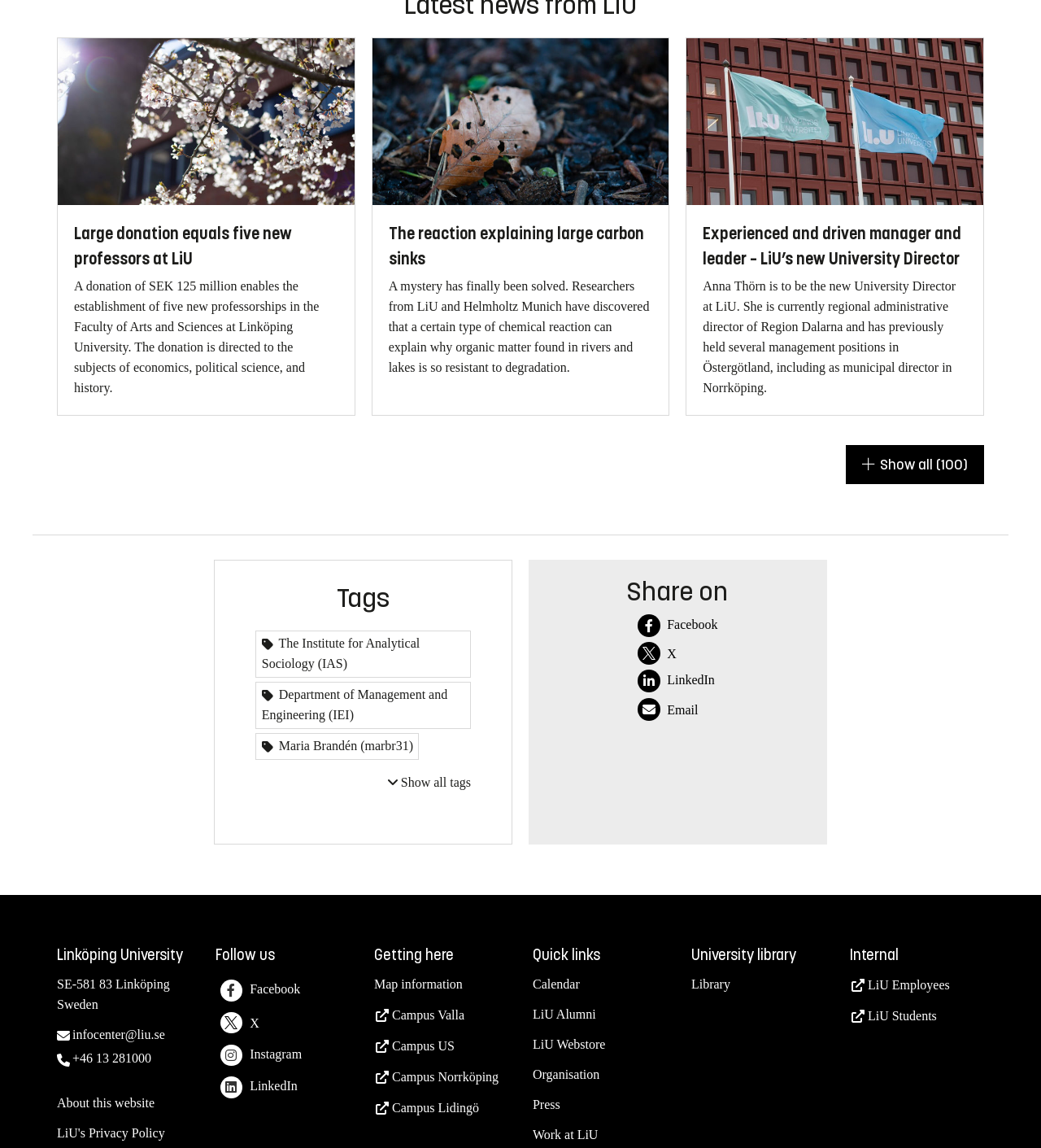Please provide a detailed answer to the question below by examining the image:
How many social media platforms are available for sharing?

I counted the number of links with social media icons, which are Facebook, LinkedIn, Email, and an unknown platform represented by the 'X' icon.